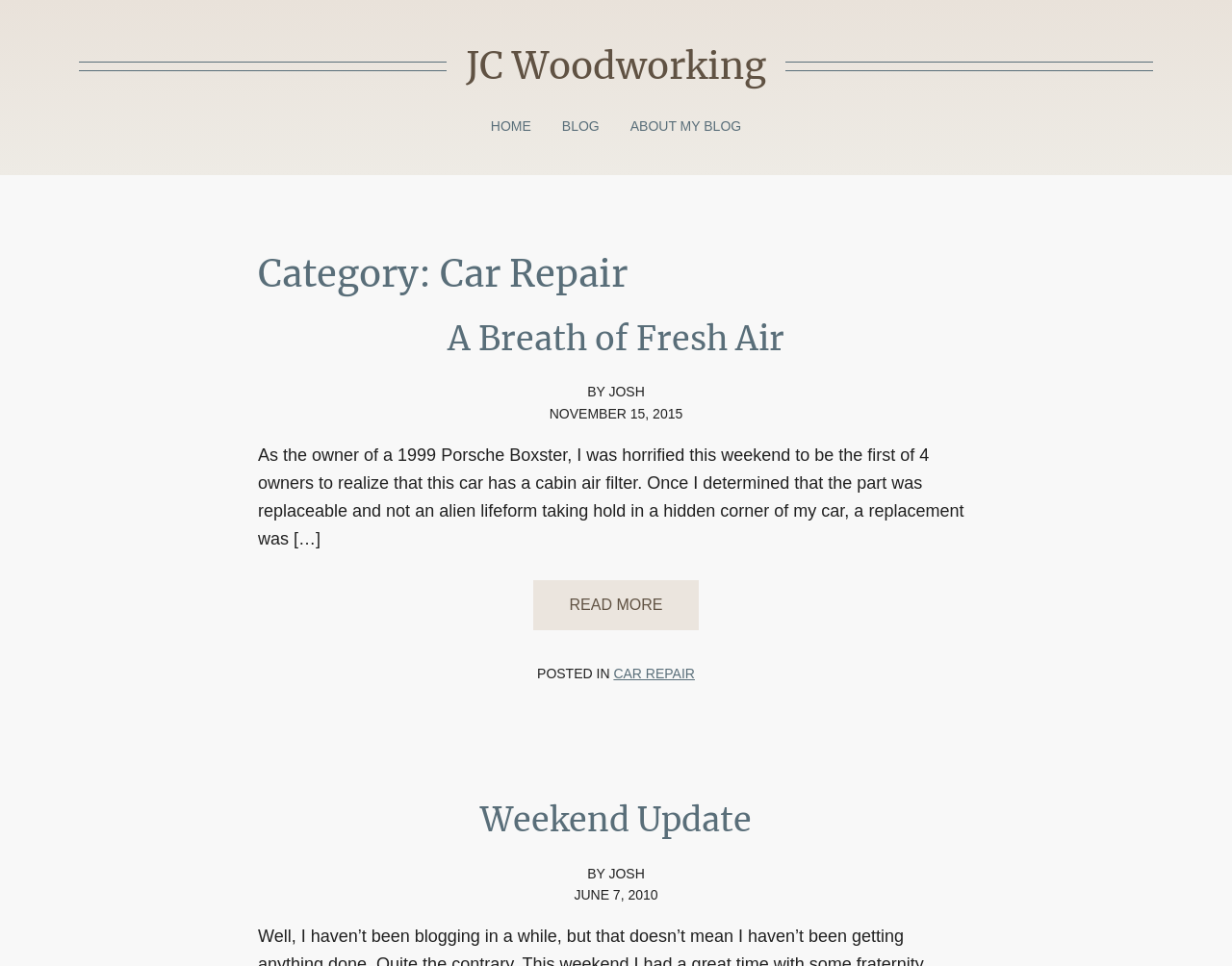Determine the bounding box coordinates for the HTML element mentioned in the following description: "Car Repair". The coordinates should be a list of four floats ranging from 0 to 1, represented as [left, top, right, bottom].

[0.498, 0.69, 0.564, 0.706]